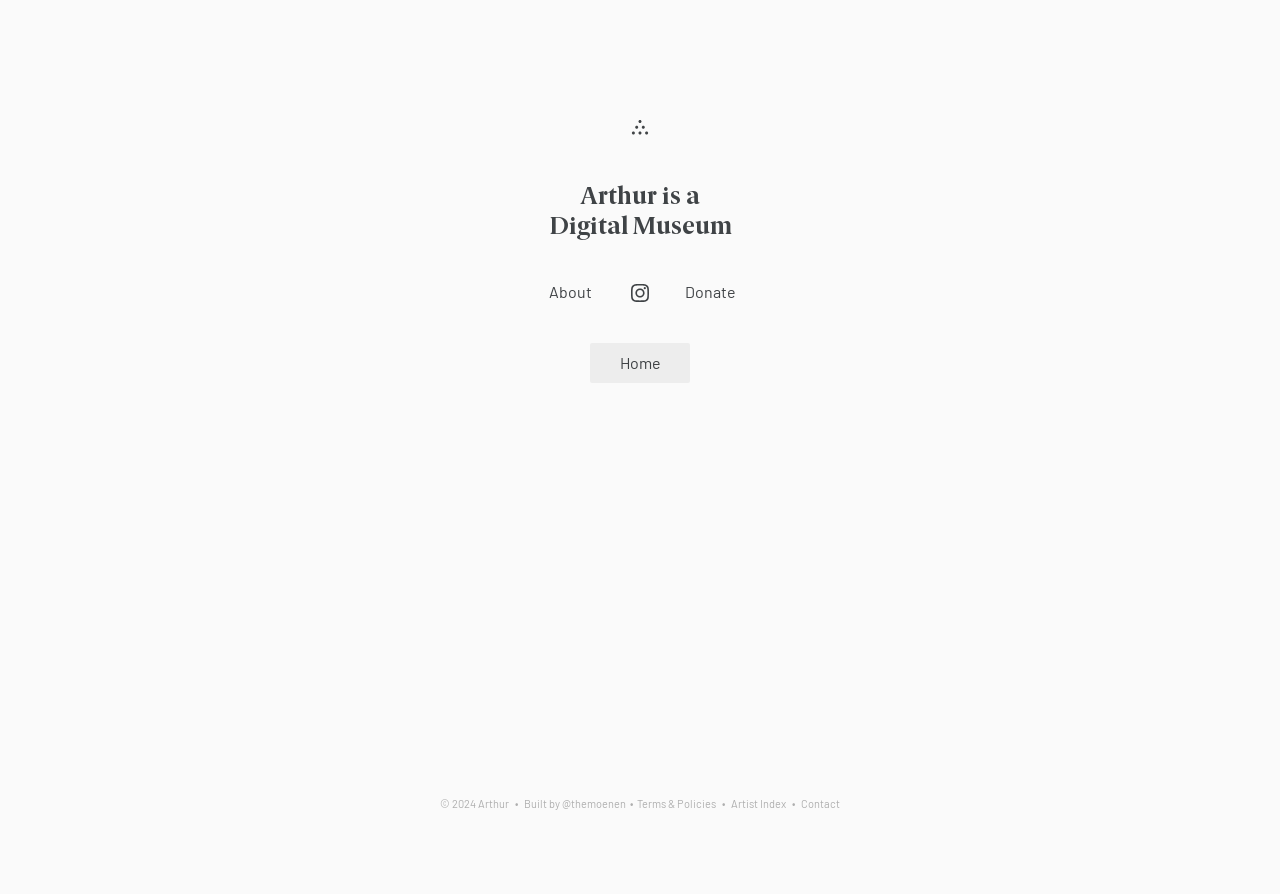Provide your answer in a single word or phrase: 
How many sections are in the footer?

5